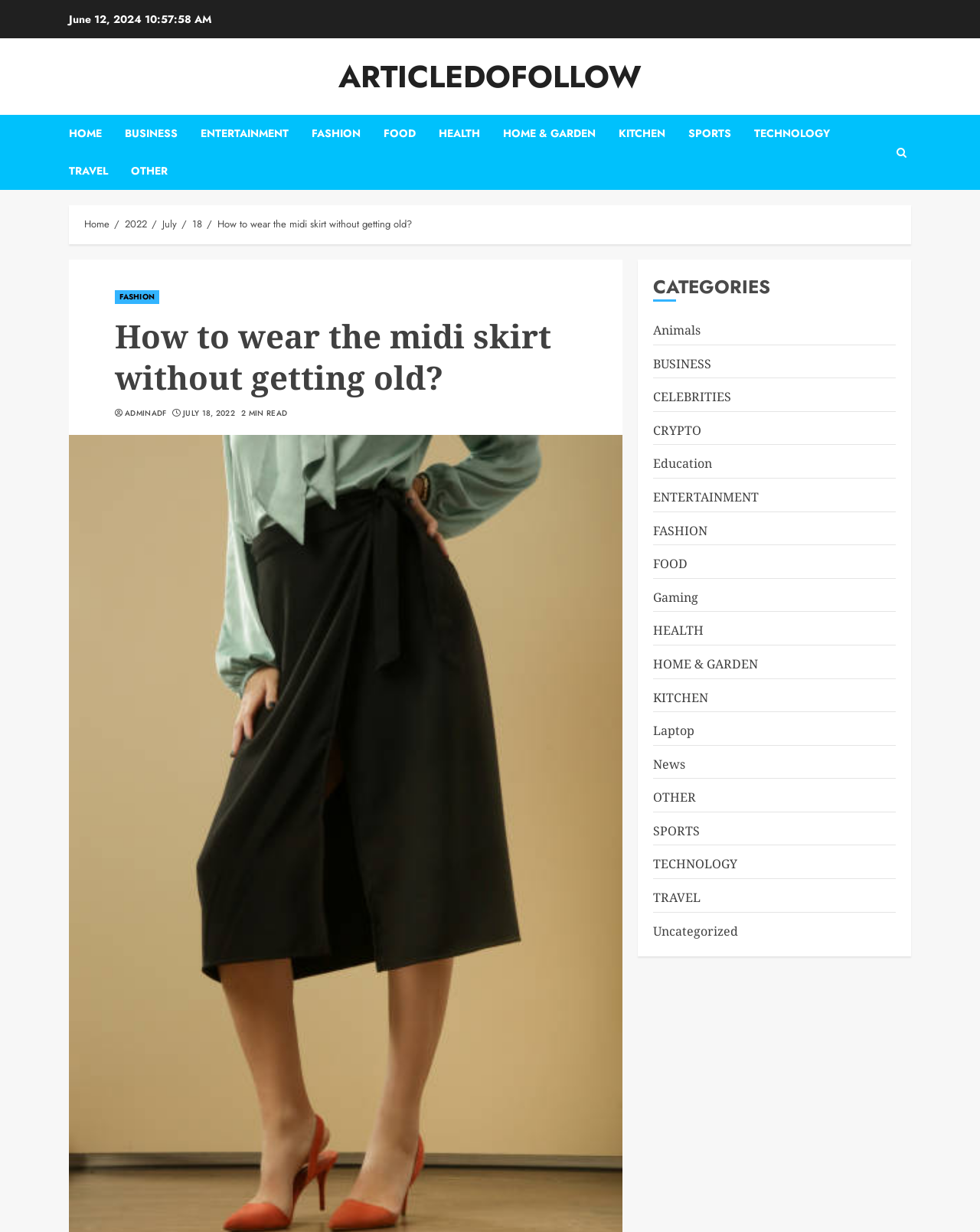Show the bounding box coordinates of the region that should be clicked to follow the instruction: "Click on the HOME link."

[0.07, 0.093, 0.127, 0.124]